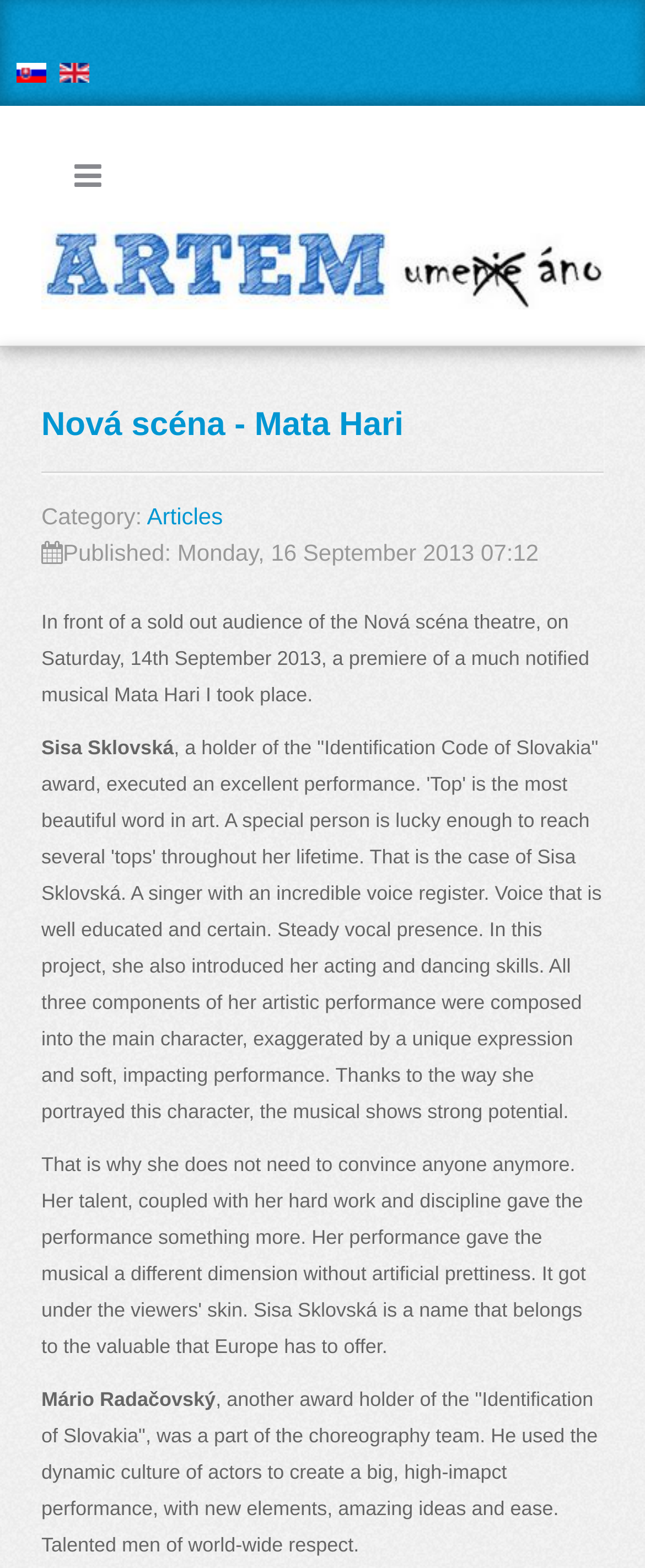Based on the element description alt="Slovak (SK)" title="Slovak (SK)", identify the bounding box coordinates for the UI element. The coordinates should be in the format (top-left x, top-left y, bottom-right x, bottom-right y) and within the 0 to 1 range.

[0.026, 0.037, 0.082, 0.054]